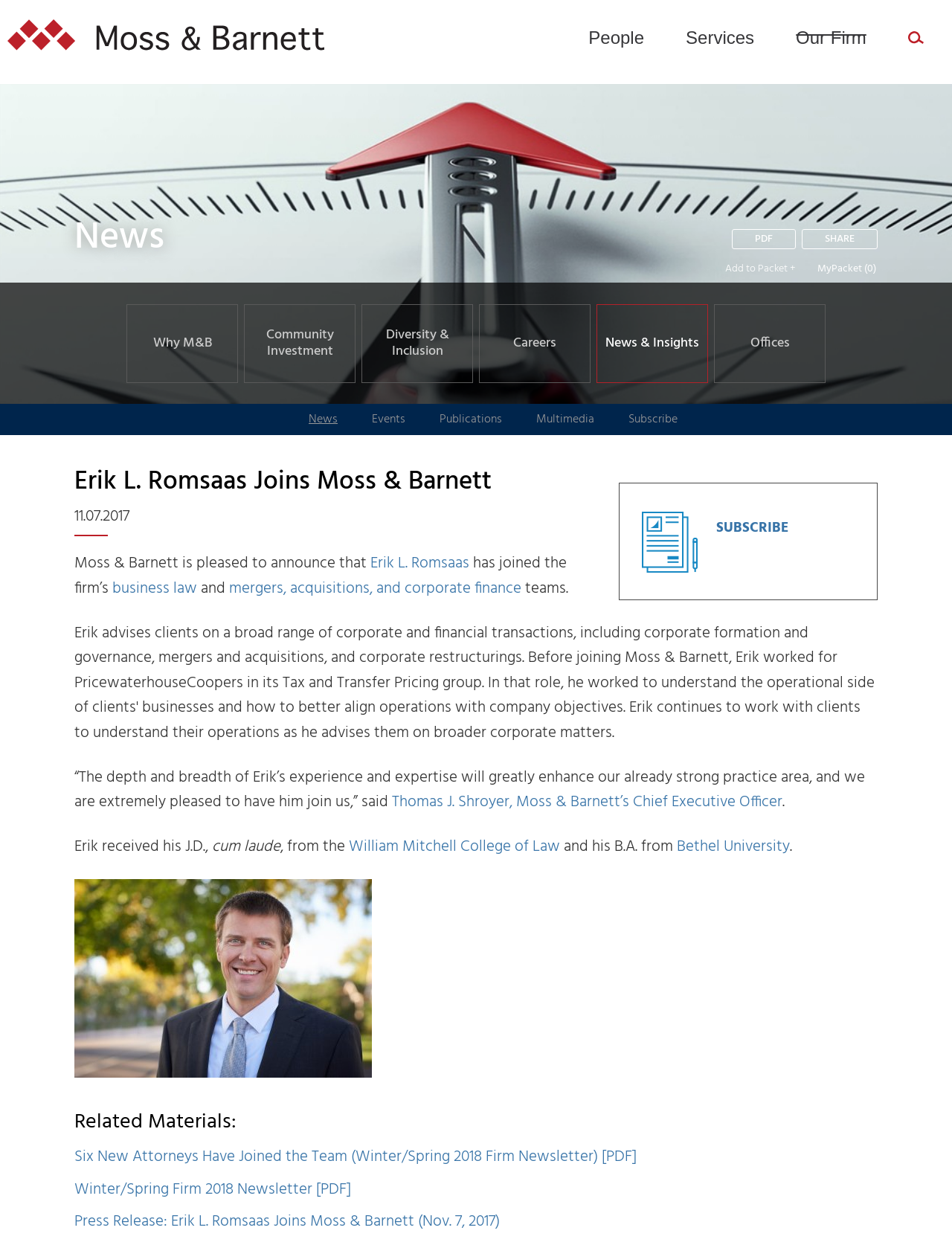Locate the bounding box coordinates of the clickable part needed for the task: "Learn about Community Investment".

[0.257, 0.245, 0.373, 0.307]